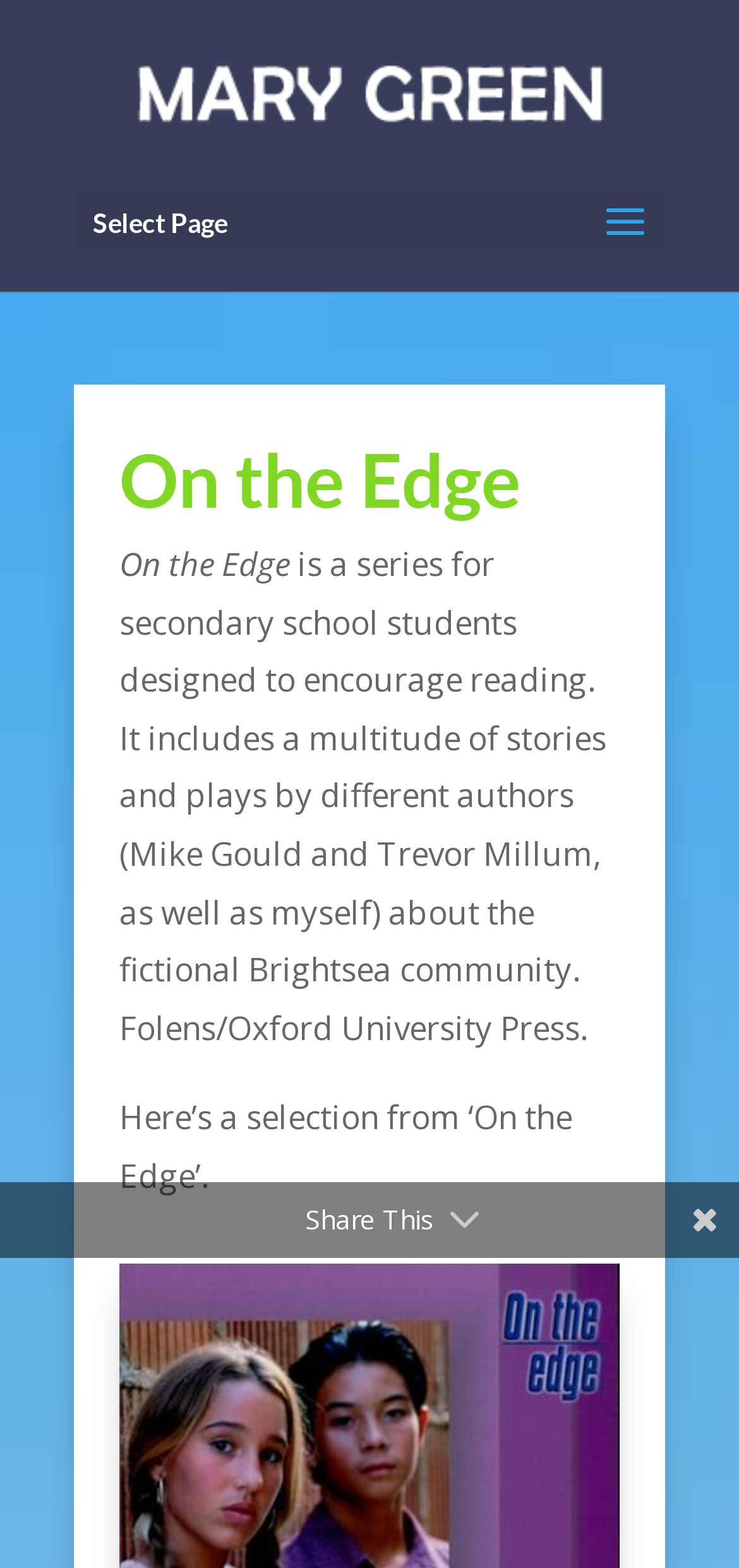For the given element description alt="Mary Green", determine the bounding box coordinates of the UI element. The coordinates should follow the format (top-left x, top-left y, bottom-right x, bottom-right y) and be within the range of 0 to 1.

[0.16, 0.045, 0.848, 0.07]